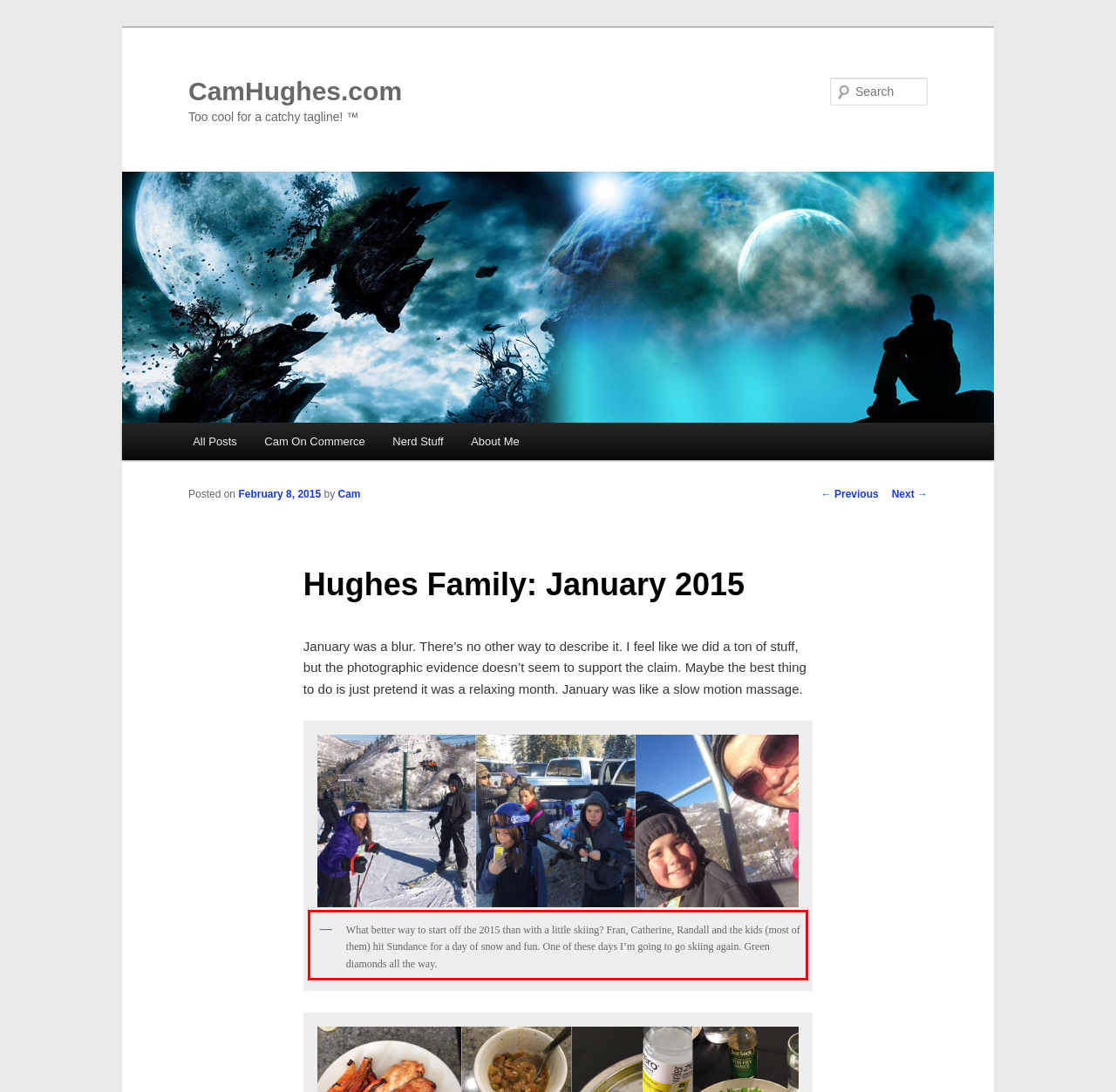Please examine the webpage screenshot and extract the text within the red bounding box using OCR.

What better way to start off the 2015 than with a little skiing? Fran, Catherine, Randall and the kids (most of them) hit Sundance for a day of snow and fun. One of these days I’m going to go skiing again. Green diamonds all the way.